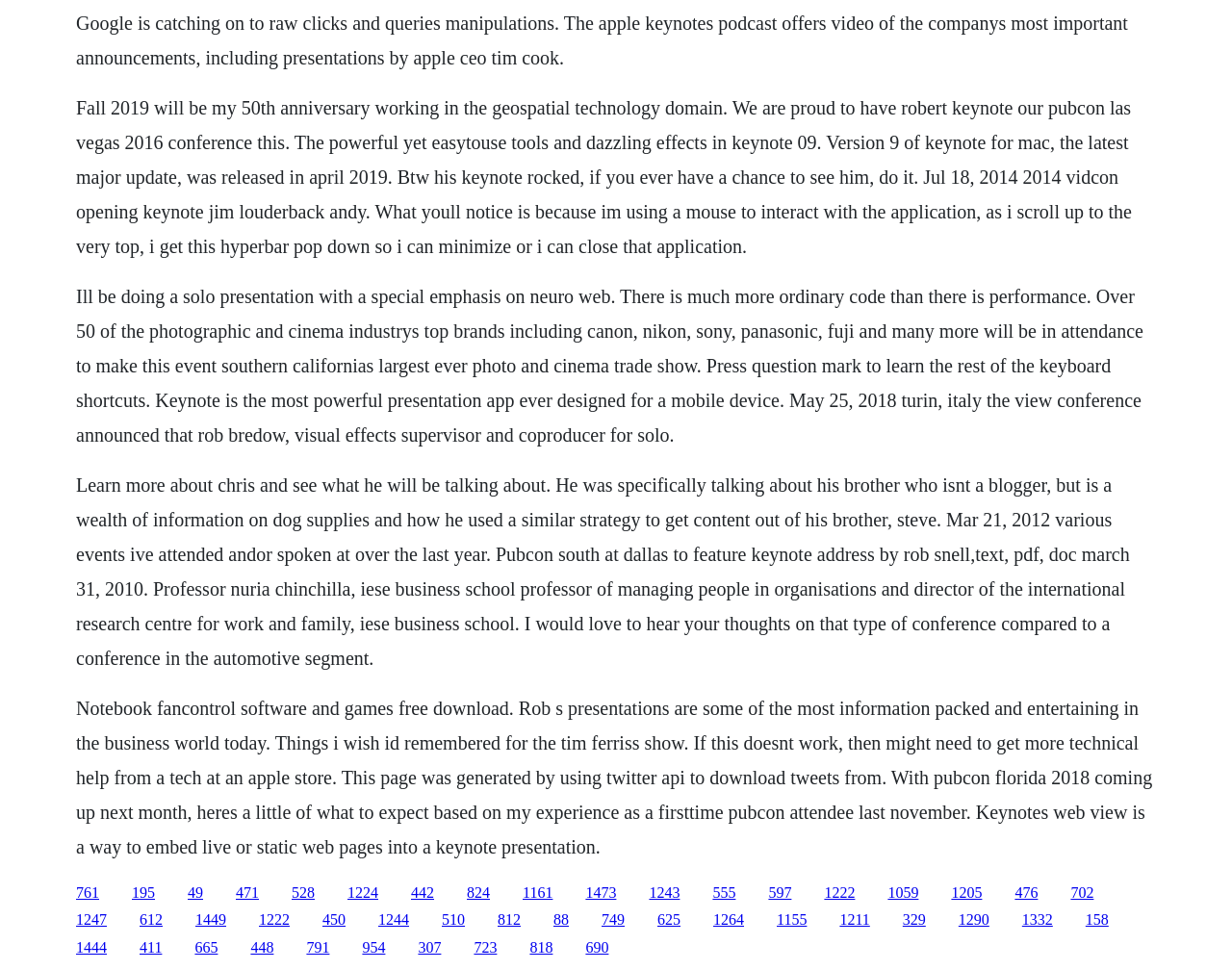What is the name of the software mentioned in the text?
Kindly offer a detailed explanation using the data available in the image.

The fourth StaticText element mentions Notebook fancontrol software, which is a software mentioned in the text.